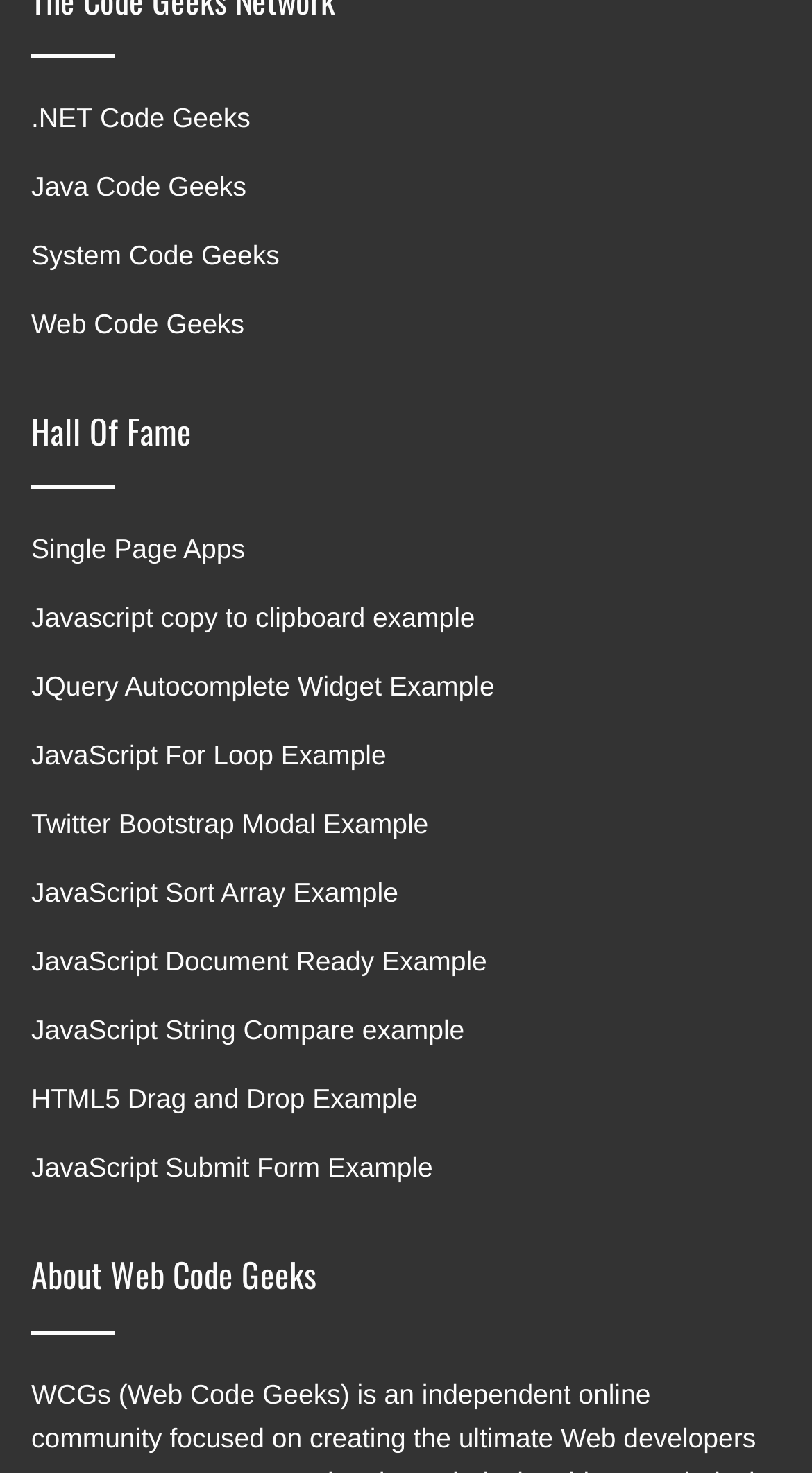Determine the bounding box coordinates of the target area to click to execute the following instruction: "go to Single Page Apps."

[0.038, 0.363, 0.302, 0.384]